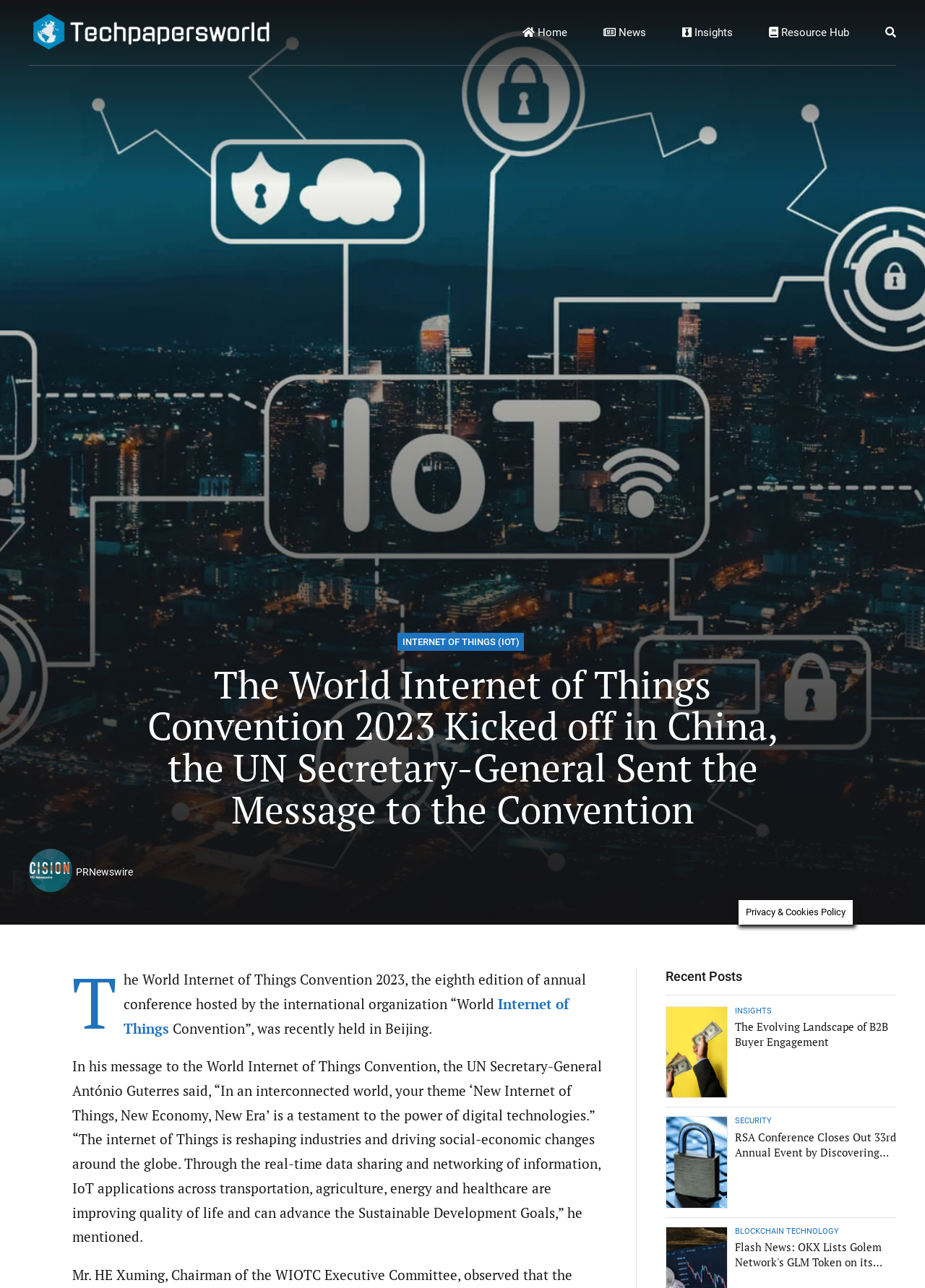Use a single word or phrase to respond to the question:
How many recent posts are listed on the webpage?

3